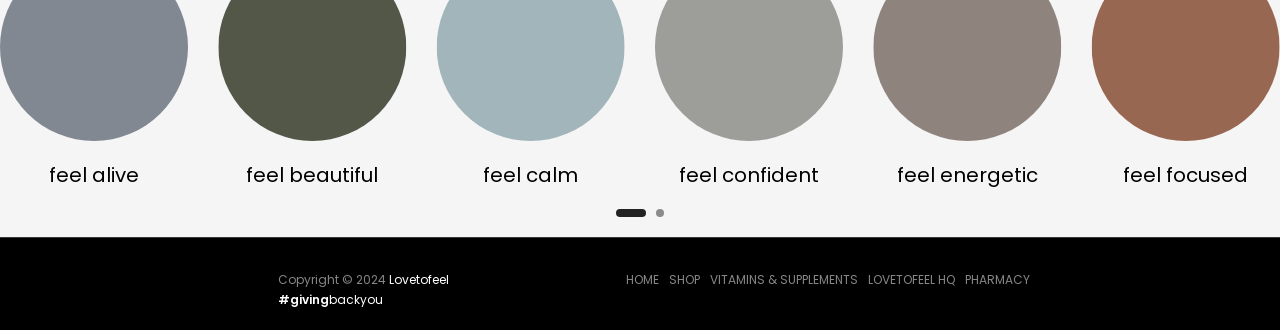Please answer the following question using a single word or phrase: 
What is the theme of the links at the top of the page?

Feelings